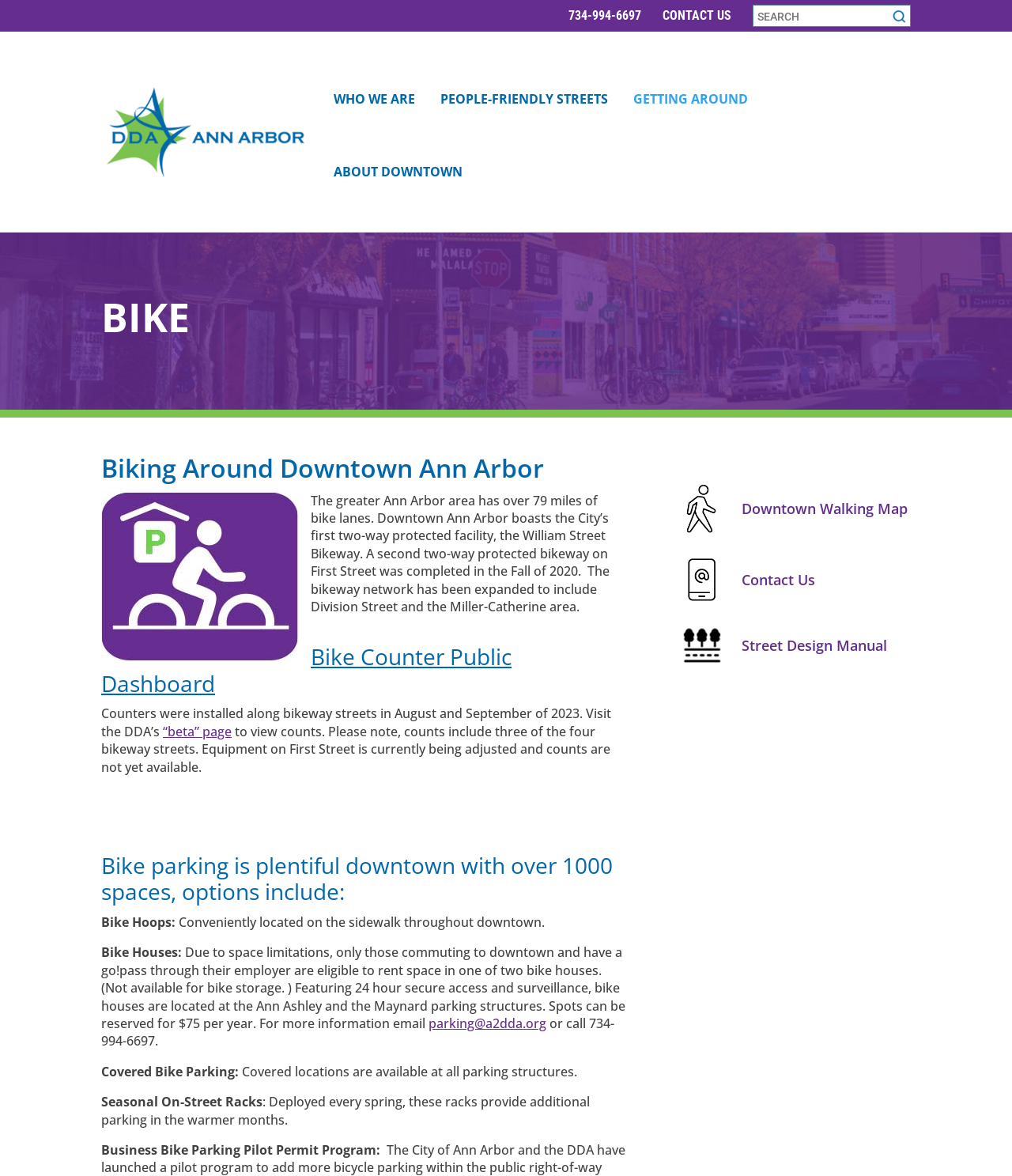Locate the bounding box coordinates of the clickable region to complete the following instruction: "Get information about bike parking options."

[0.1, 0.725, 0.619, 0.777]